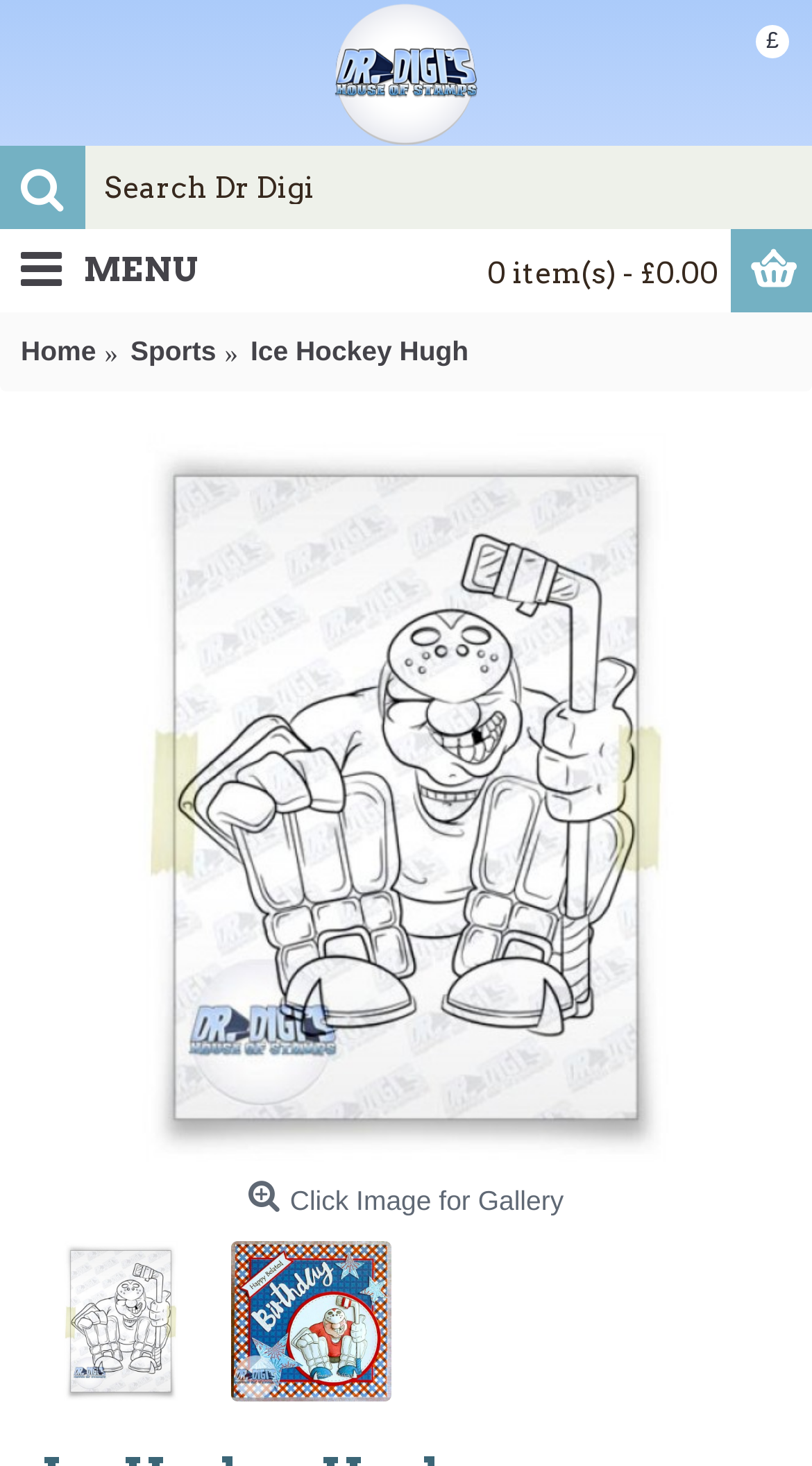Please reply to the following question with a single word or a short phrase:
What is the name of the website?

Doctor Digi